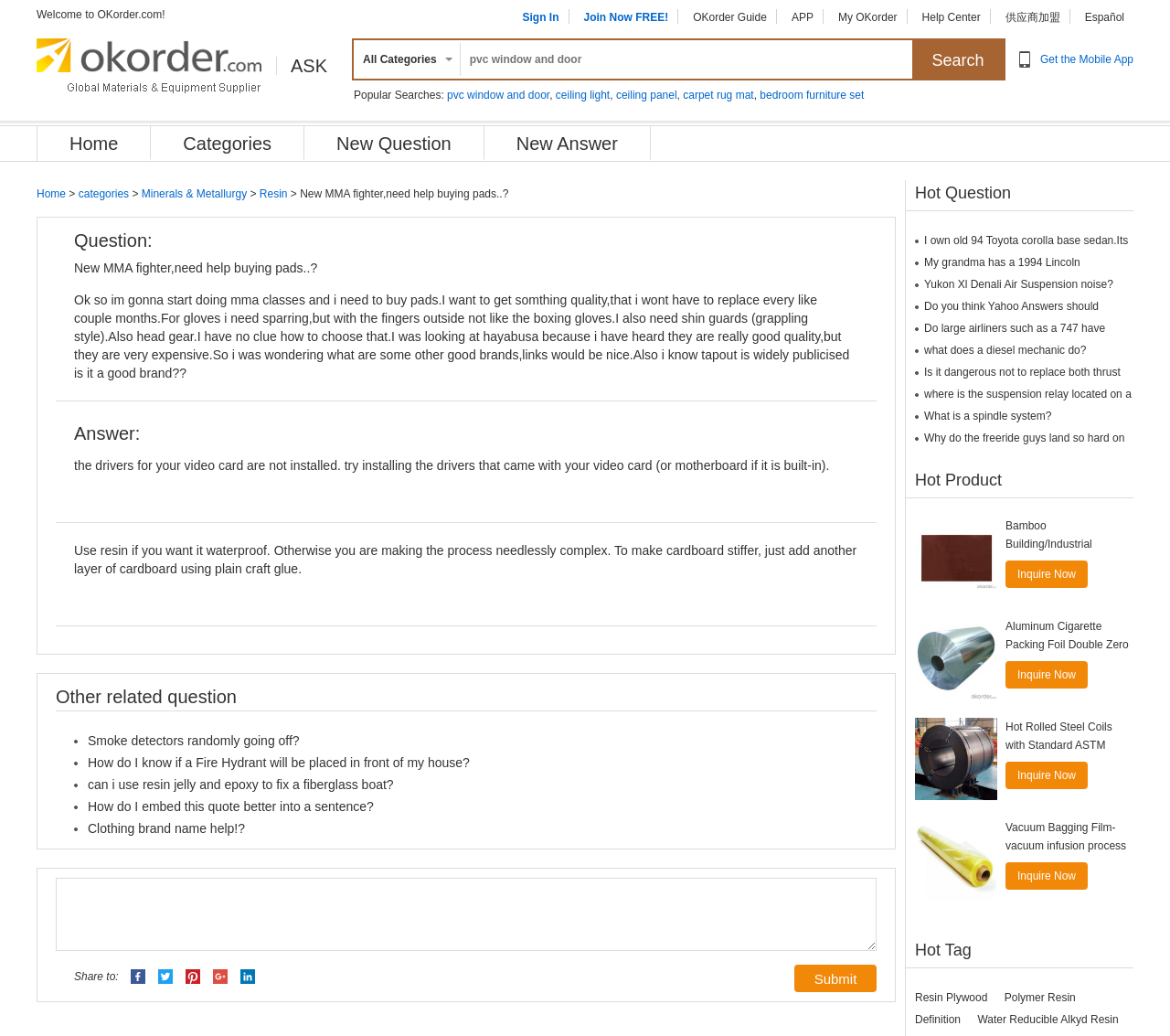Please identify the primary heading on the webpage and return its text.

New MMA fighter,need help buying pads..?